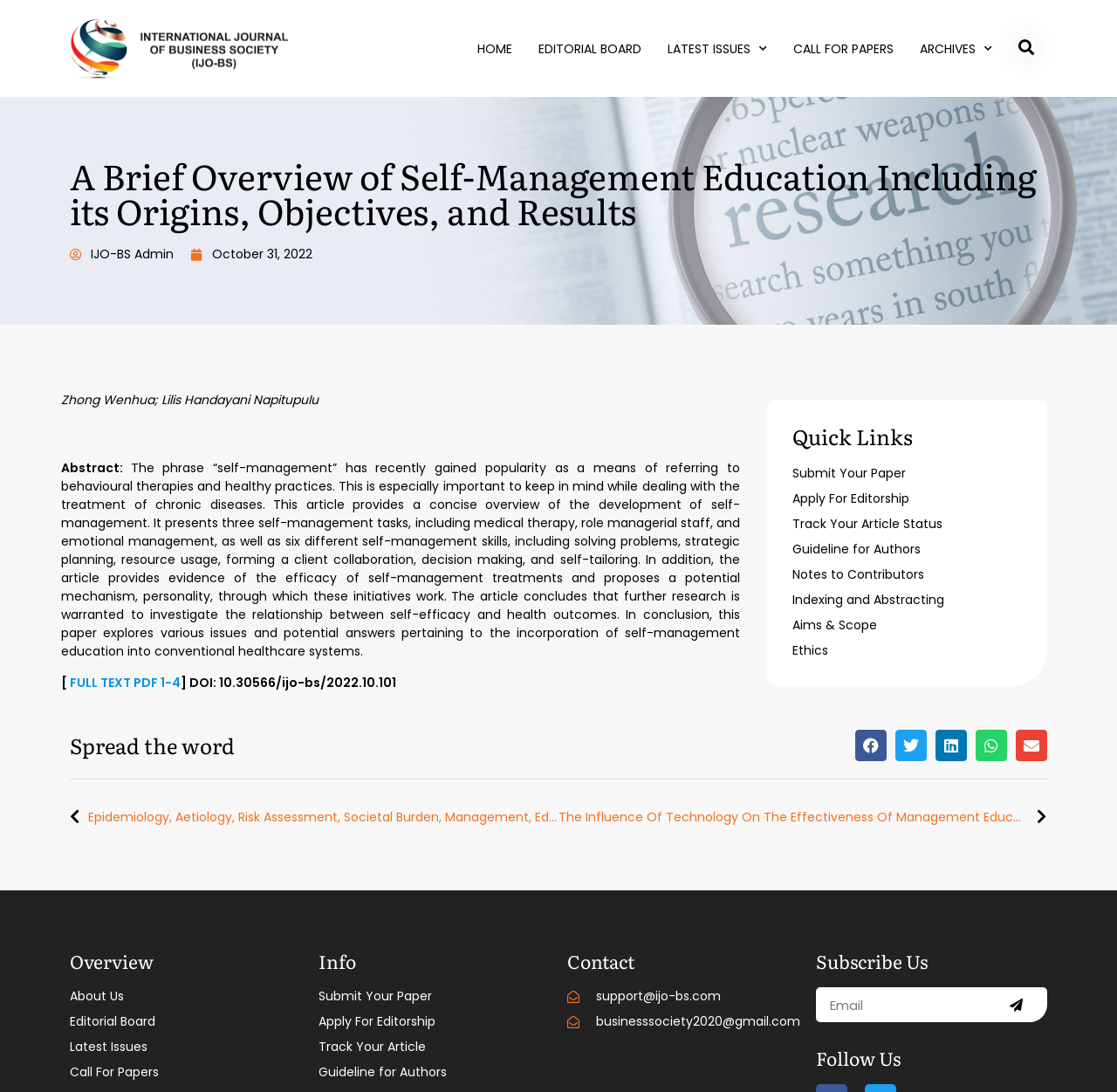What is the format of the full text of the article?
Based on the screenshot, answer the question with a single word or phrase.

PDF